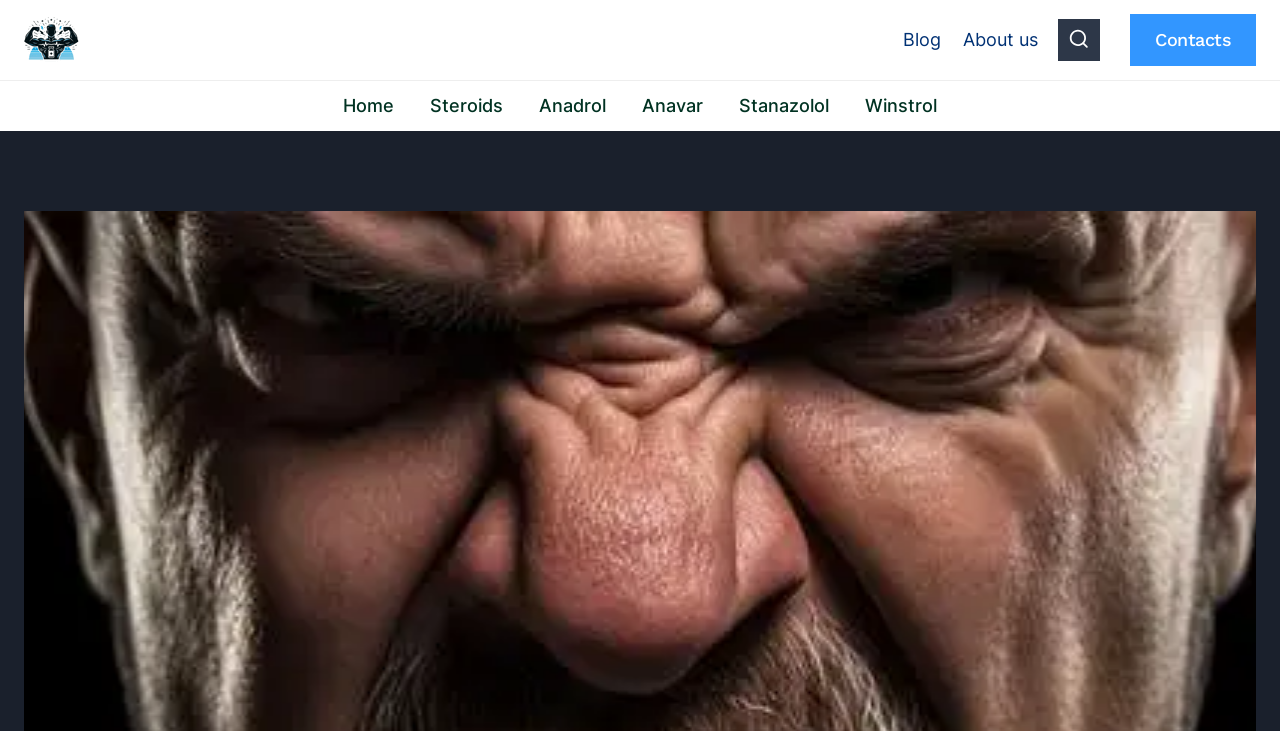Using the provided element description: "About us", determine the bounding box coordinates of the corresponding UI element in the screenshot.

[0.744, 0.02, 0.819, 0.089]